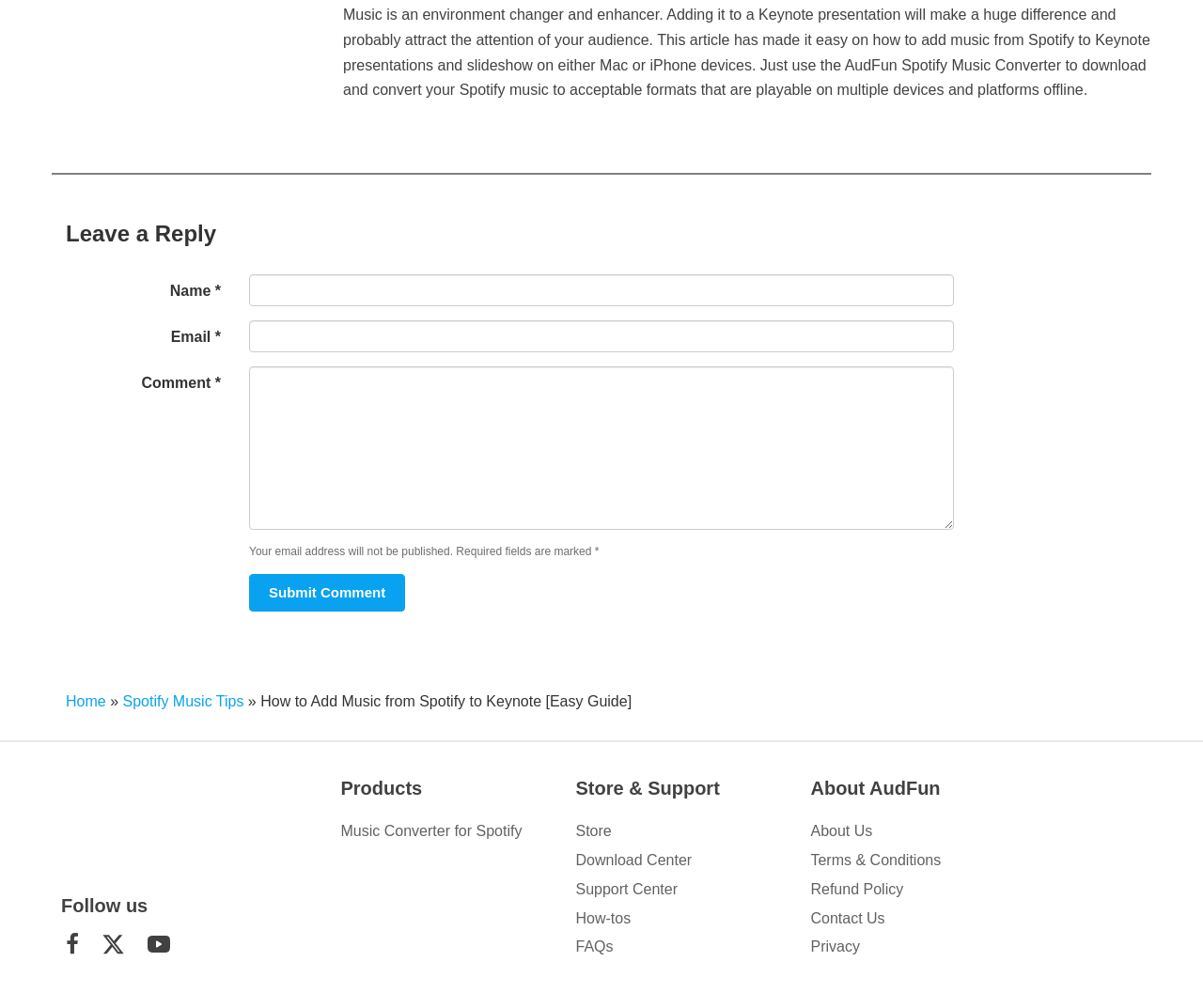Please specify the bounding box coordinates of the clickable region necessary for completing the following instruction: "Submit a comment". The coordinates must consist of four float numbers between 0 and 1, i.e., [left, top, right, bottom].

[0.207, 0.57, 0.337, 0.606]